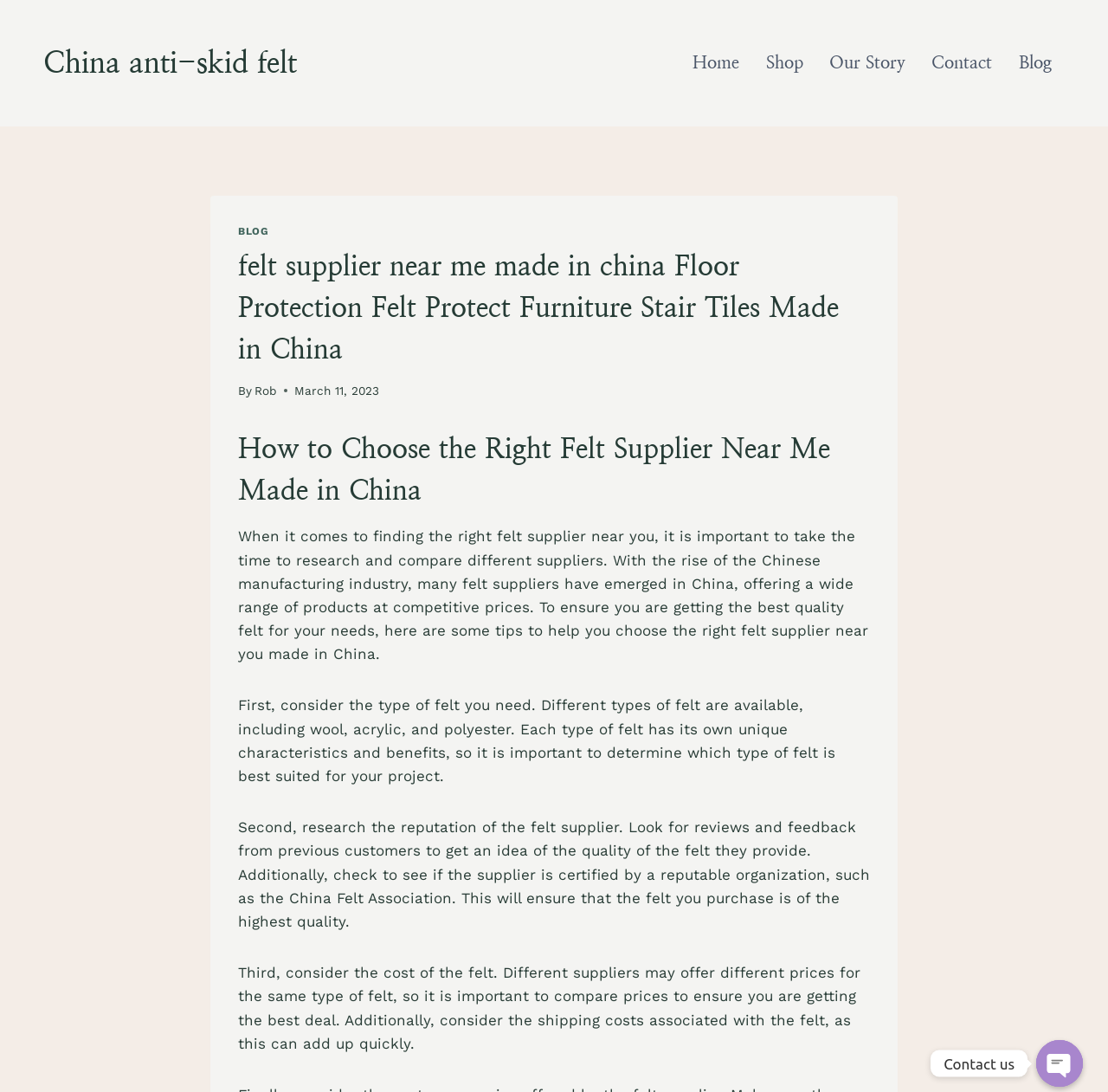Pinpoint the bounding box coordinates of the area that should be clicked to complete the following instruction: "Scroll to the top of the page". The coordinates must be given as four float numbers between 0 and 1, i.e., [left, top, right, bottom].

[0.961, 0.975, 0.977, 0.991]